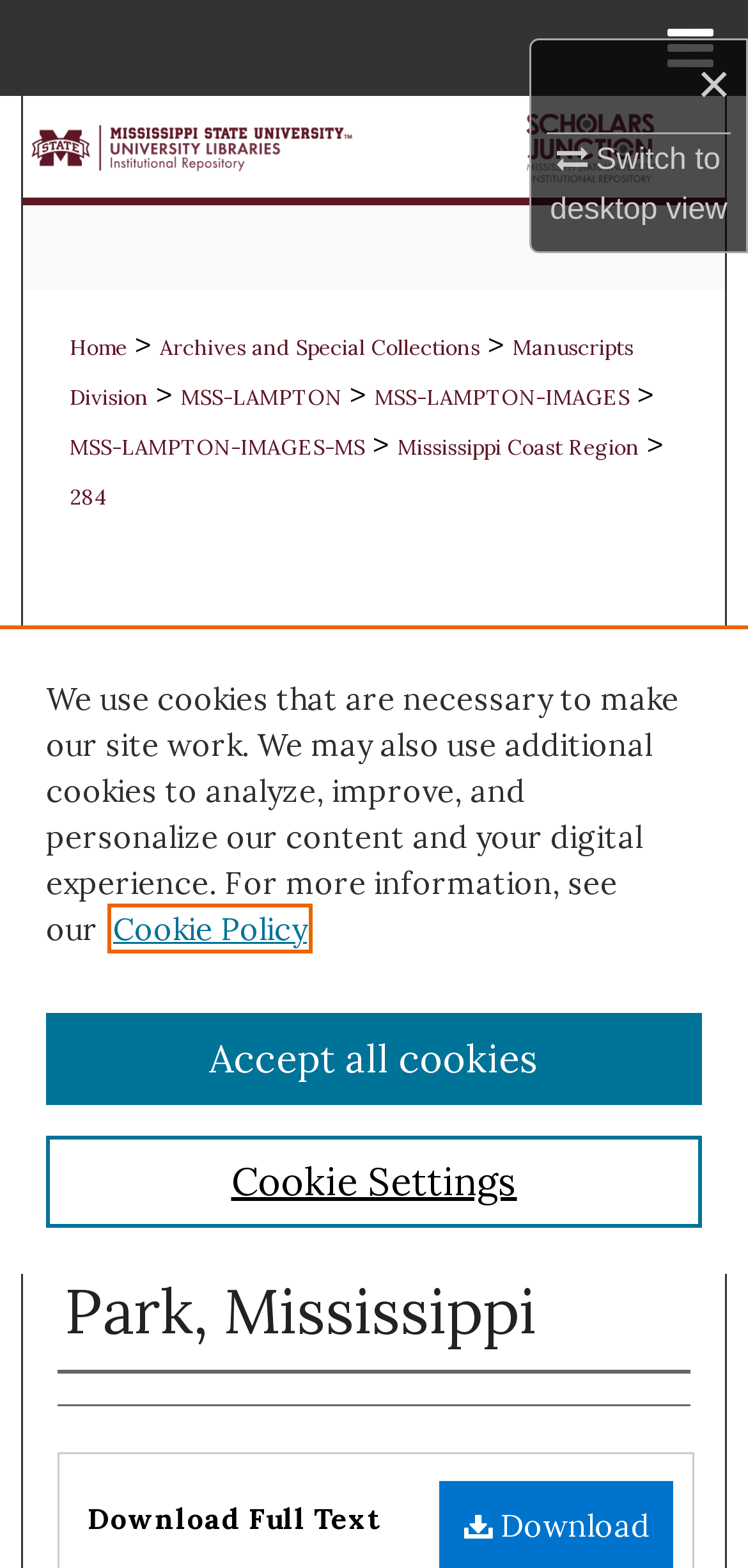Find the bounding box coordinates of the element to click in order to complete the given instruction: "Browse Collections."

[0.0, 0.122, 1.0, 0.184]